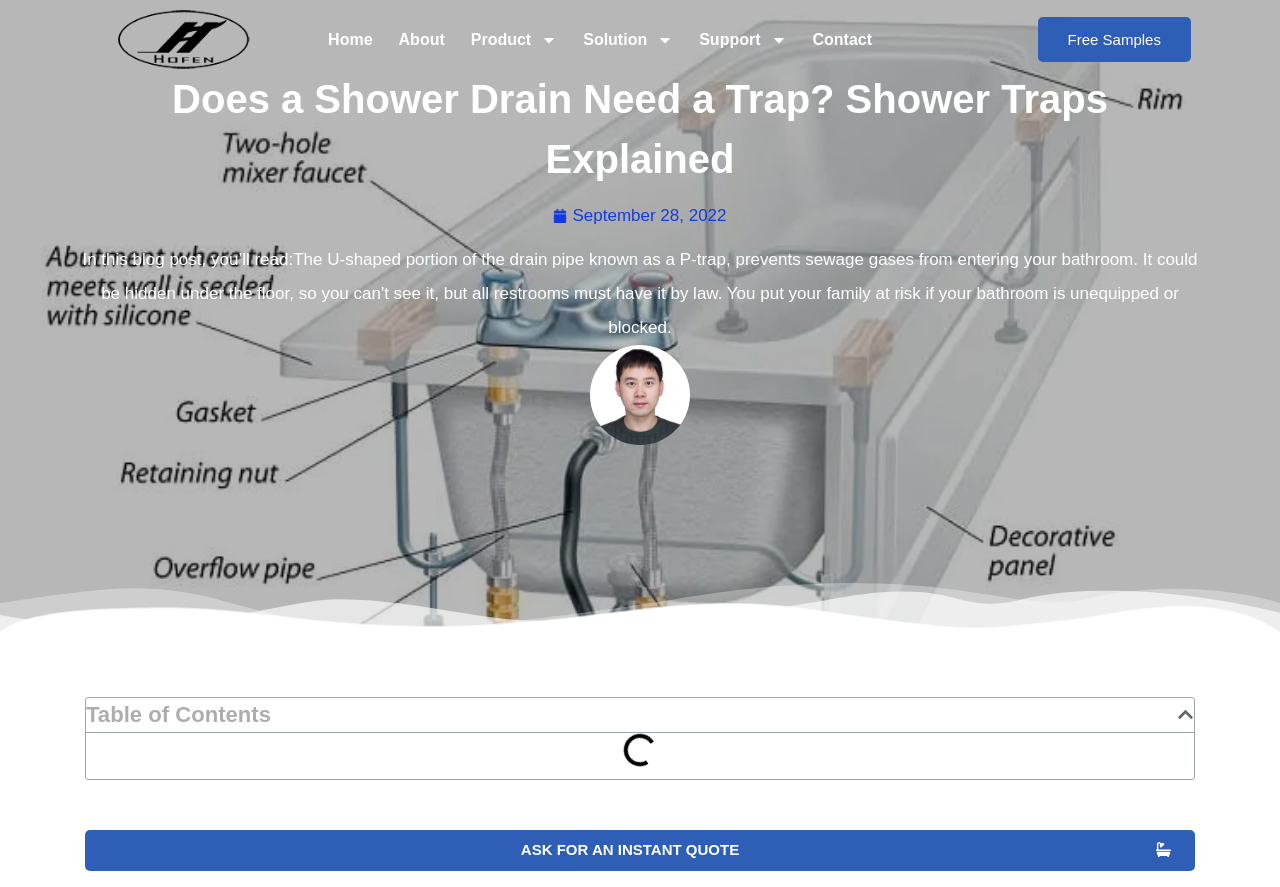Could you provide the bounding box coordinates for the portion of the screen to click to complete this instruction: "Click on the 'ASK FOR AN INSTANT QUOTE' button"?

[0.066, 0.935, 0.934, 0.981]